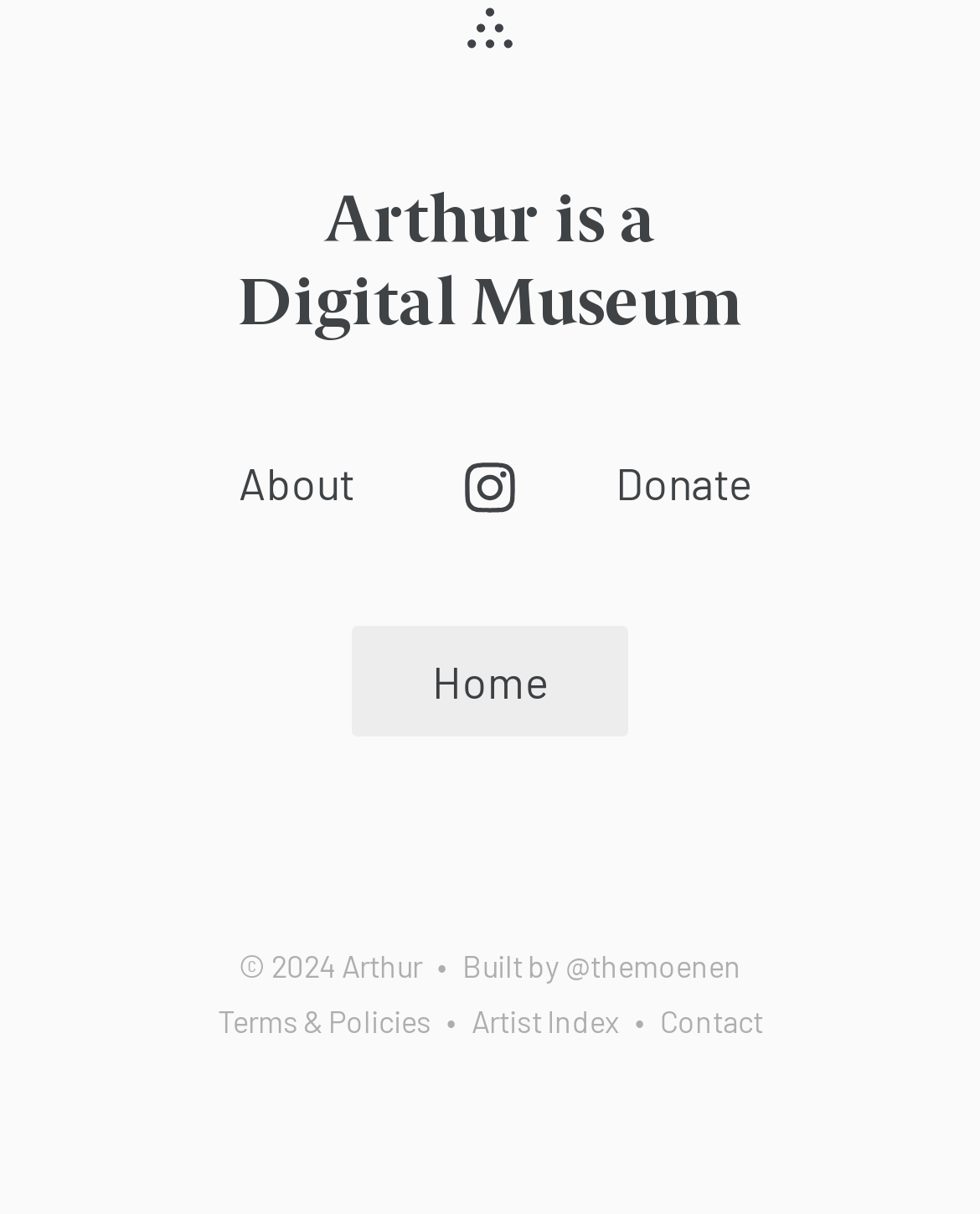Can you find the bounding box coordinates for the element that needs to be clicked to execute this instruction: "Go to Delaware Web Design Home Page"? The coordinates should be given as four float numbers between 0 and 1, i.e., [left, top, right, bottom].

None